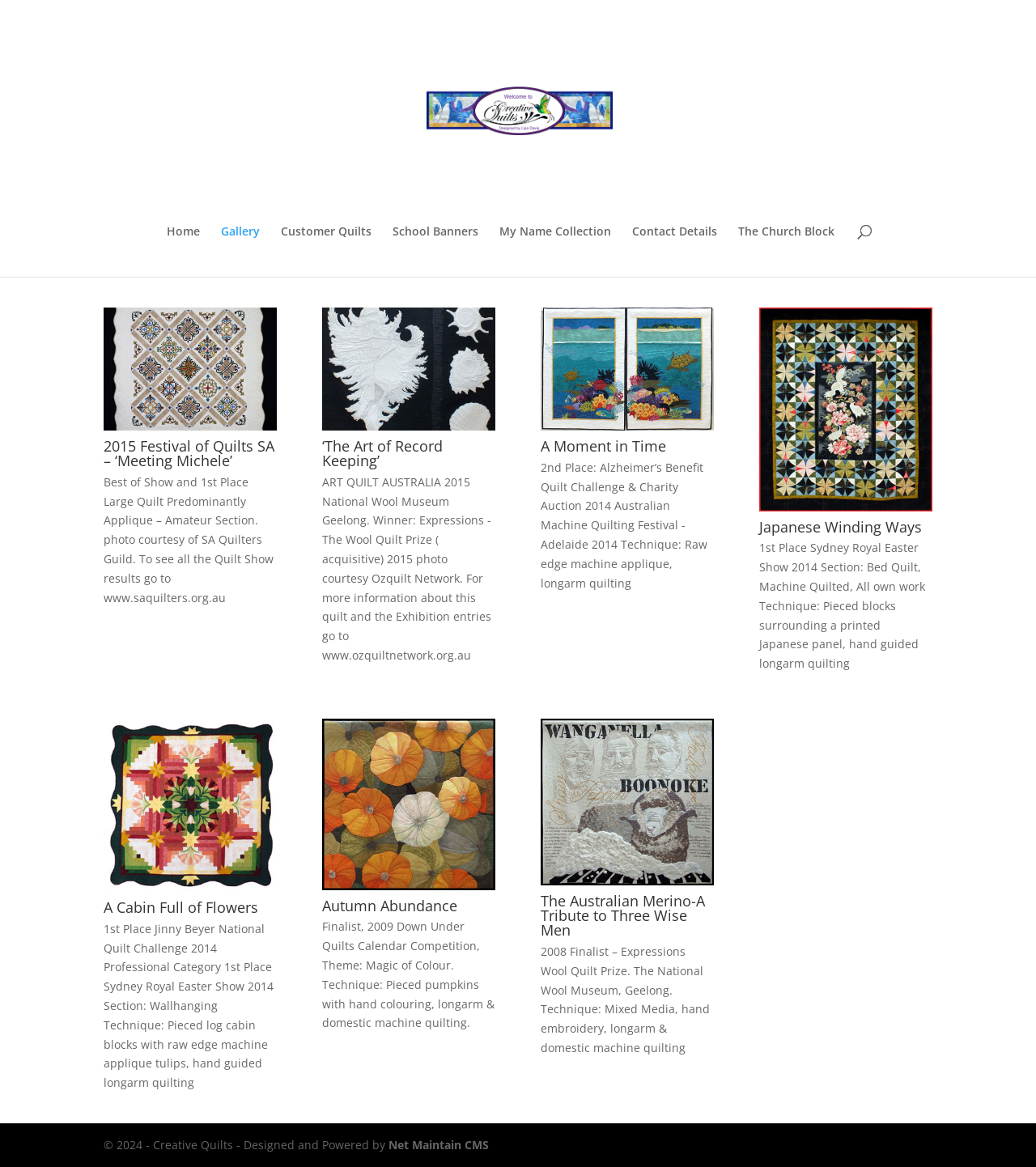How many quilts are featured on this page?
Please craft a detailed and exhaustive response to the question.

I counted the number of headings and static text elements that describe quilts, and found 8 distinct quilts mentioned, including 'Meeting Michele', 'The Art of Record Keeping', 'A Moment in Time', and others.